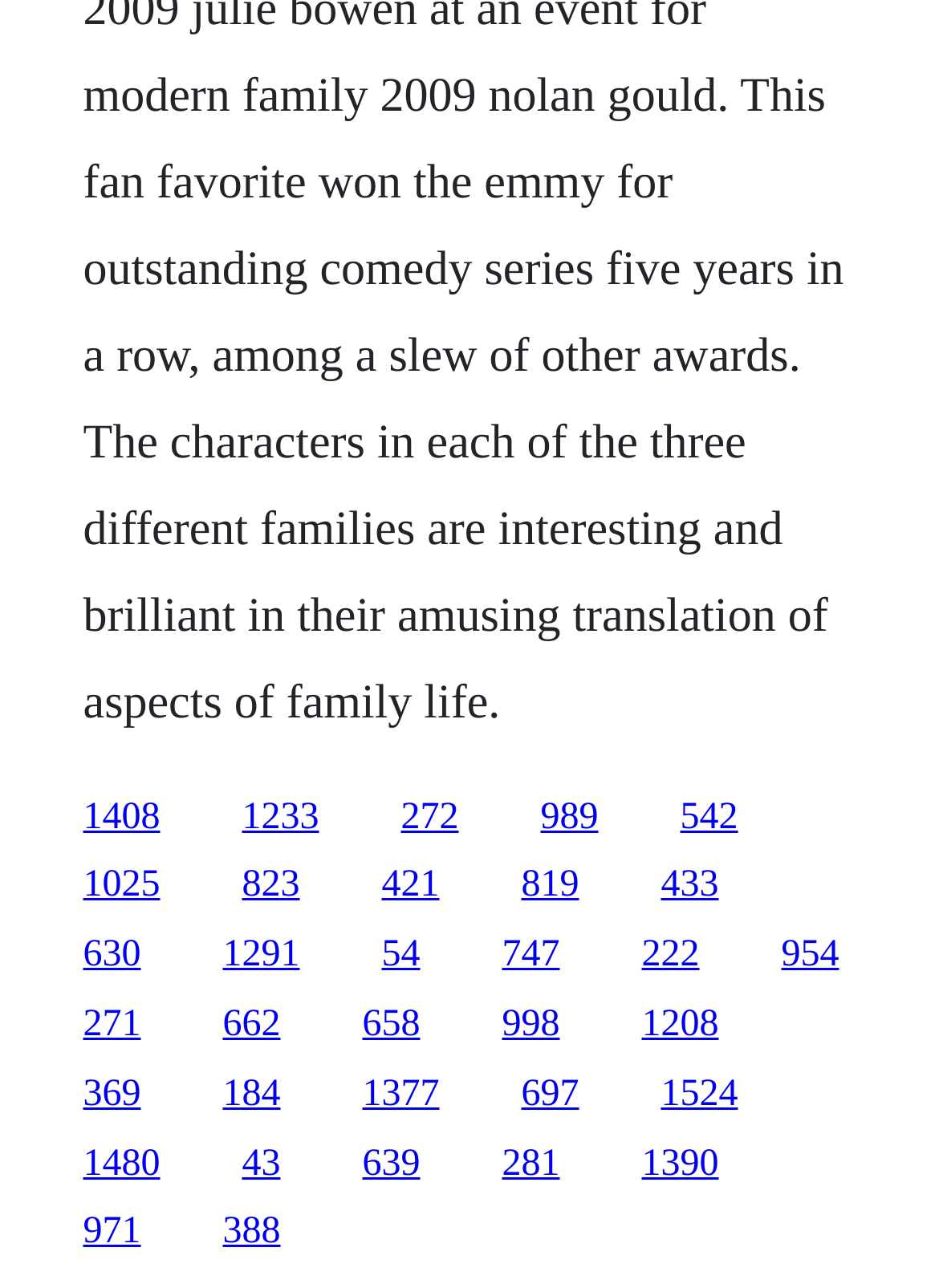Could you provide the bounding box coordinates for the portion of the screen to click to complete this instruction: "Go to previous page"?

None